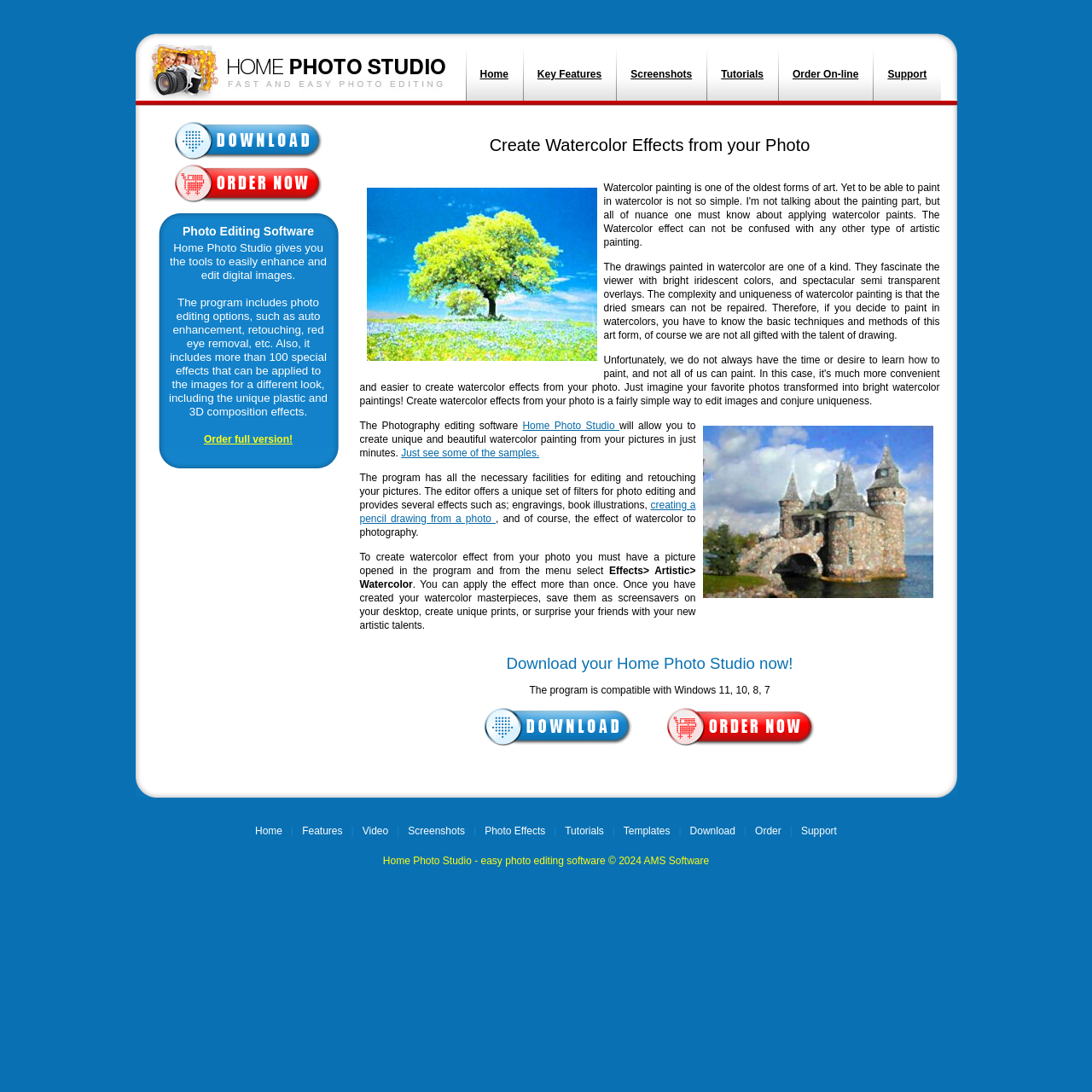Determine the bounding box coordinates for the area you should click to complete the following instruction: "Learn more about 'Key Features' of the software".

[0.479, 0.038, 0.564, 0.092]